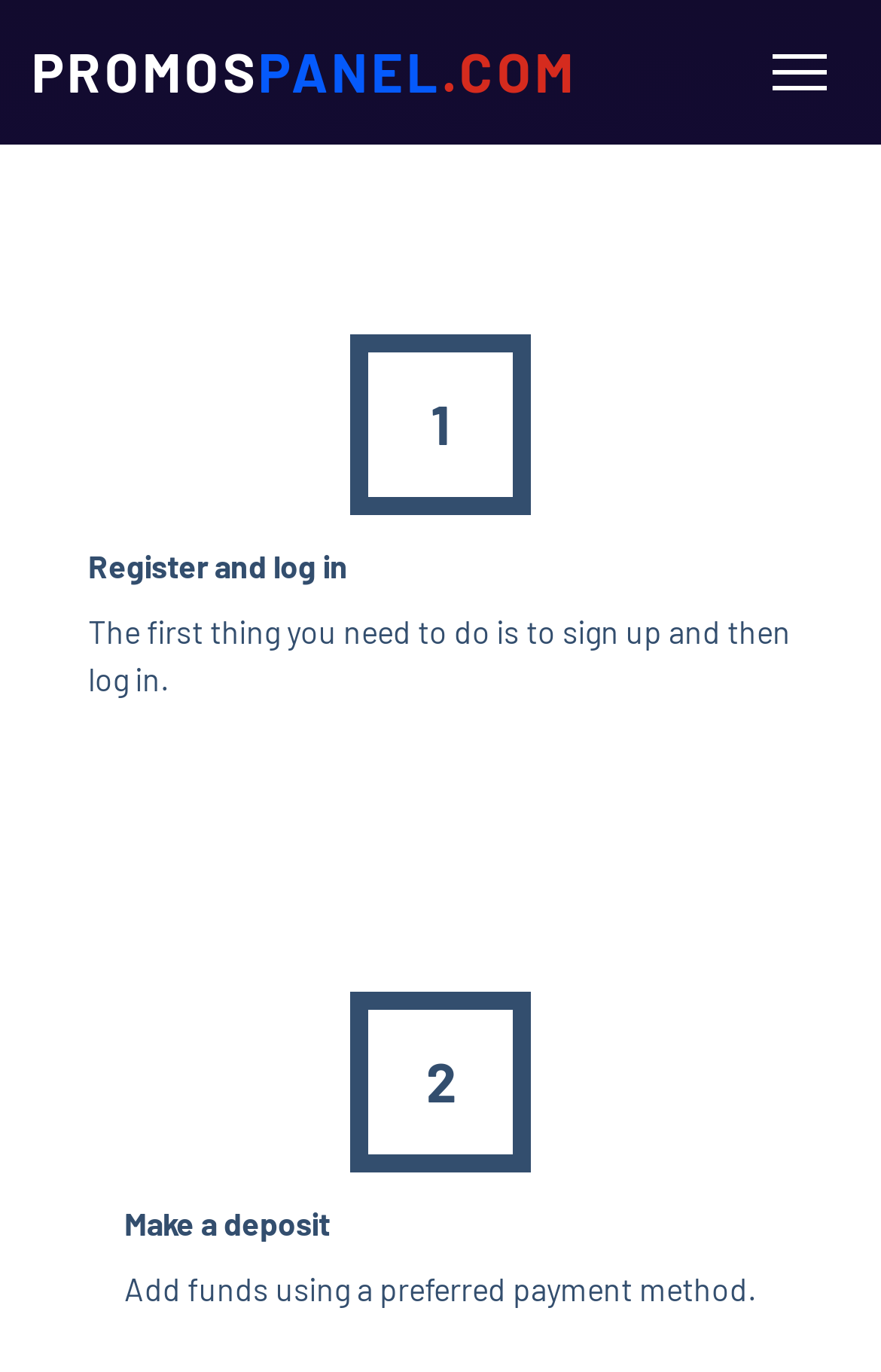What is the navigation button at the top-right corner?
Provide a concise answer using a single word or phrase based on the image.

Toggle navigation